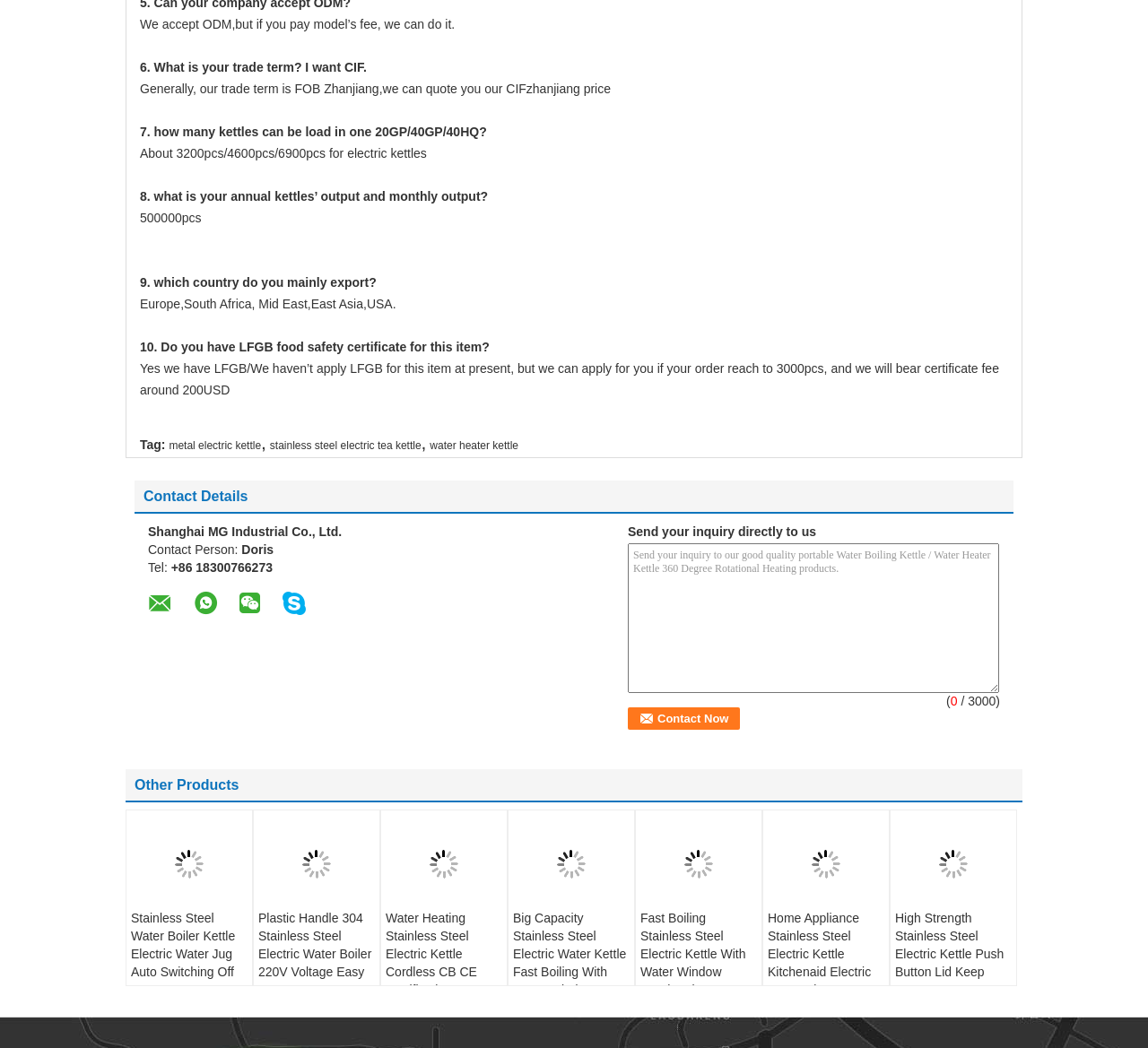What is the contact person's name?
Answer briefly with a single word or phrase based on the image.

Doris